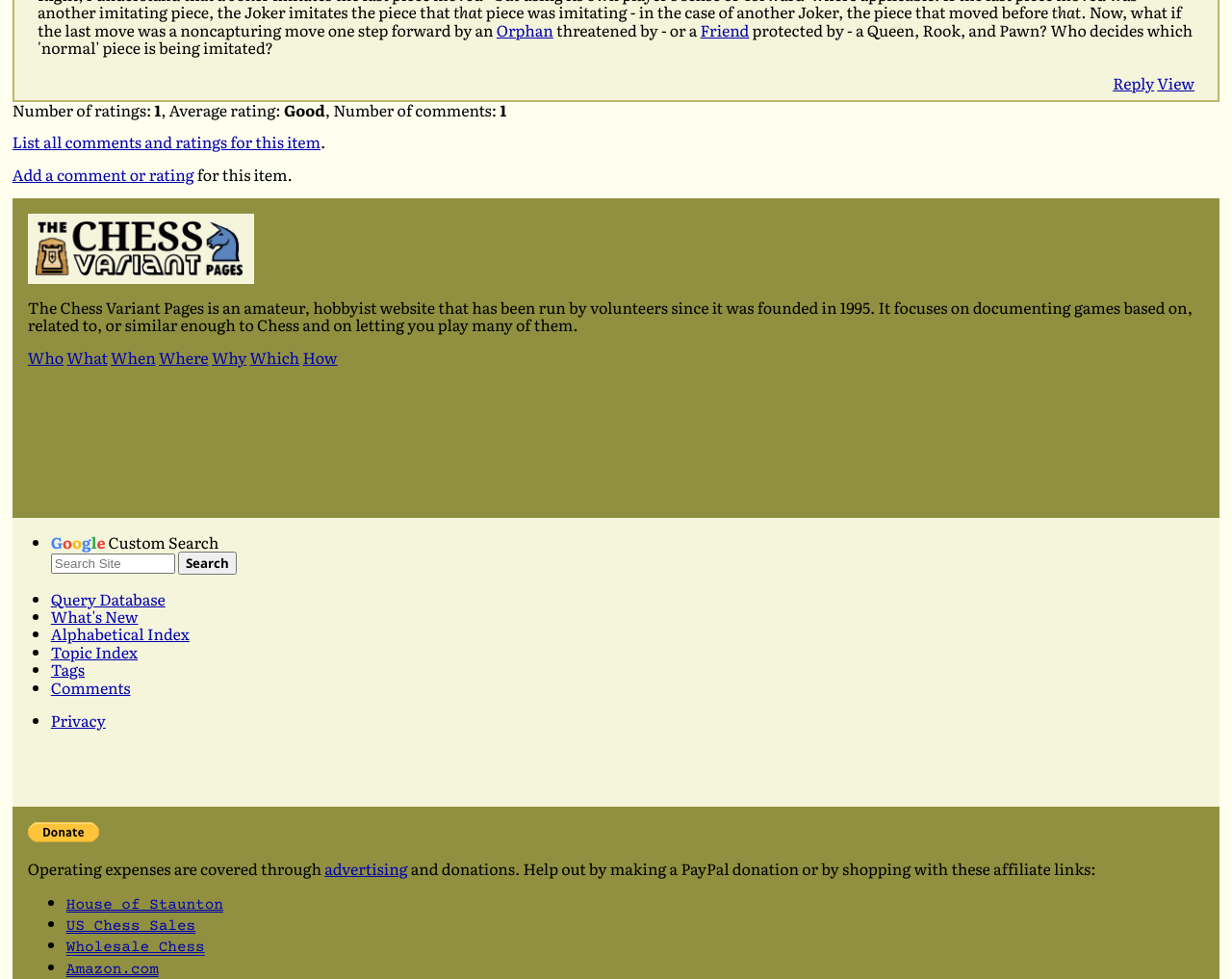Please mark the bounding box coordinates of the area that should be clicked to carry out the instruction: "Search the site".

[0.041, 0.565, 0.142, 0.586]